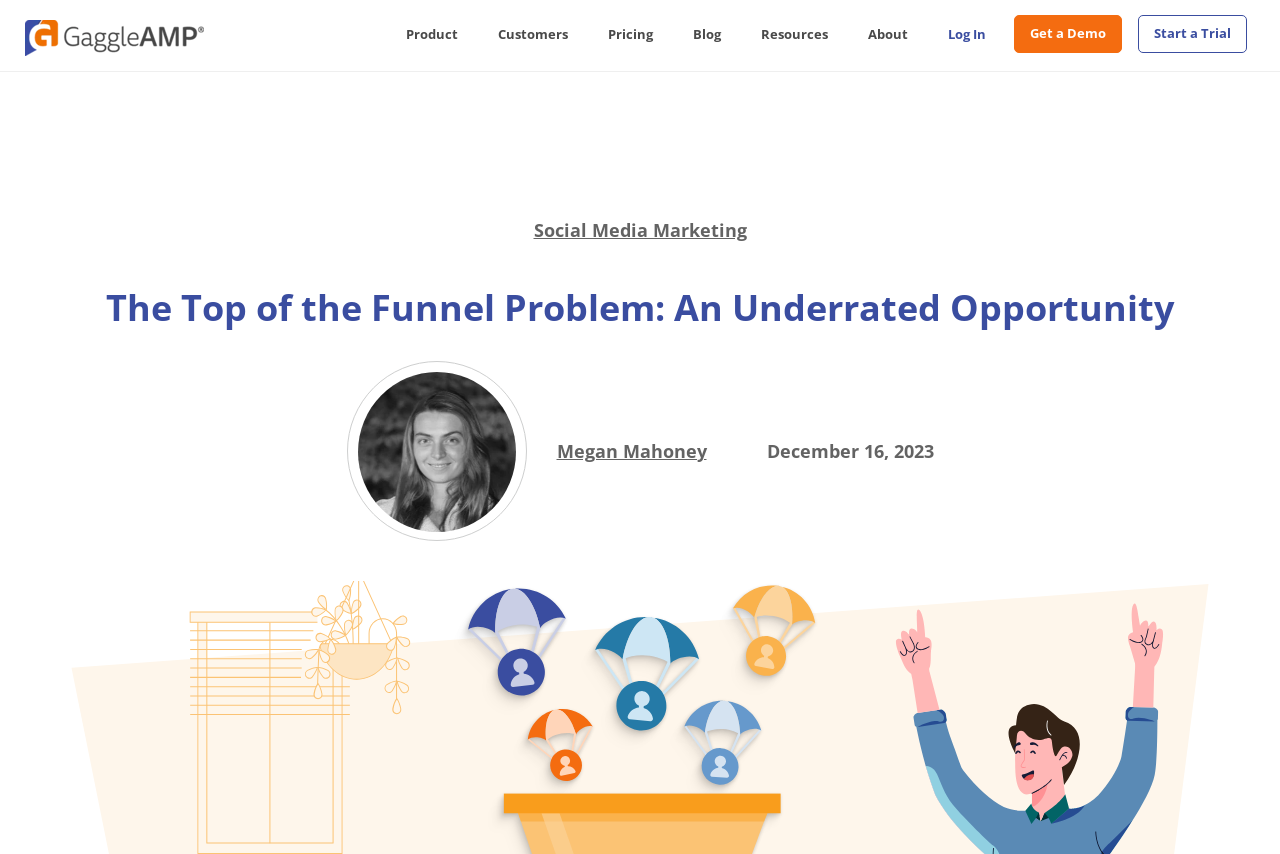Locate the bounding box coordinates of the clickable element to fulfill the following instruction: "Read the article about Social Media Marketing". Provide the coordinates as four float numbers between 0 and 1 in the format [left, top, right, bottom].

[0.417, 0.255, 0.583, 0.283]